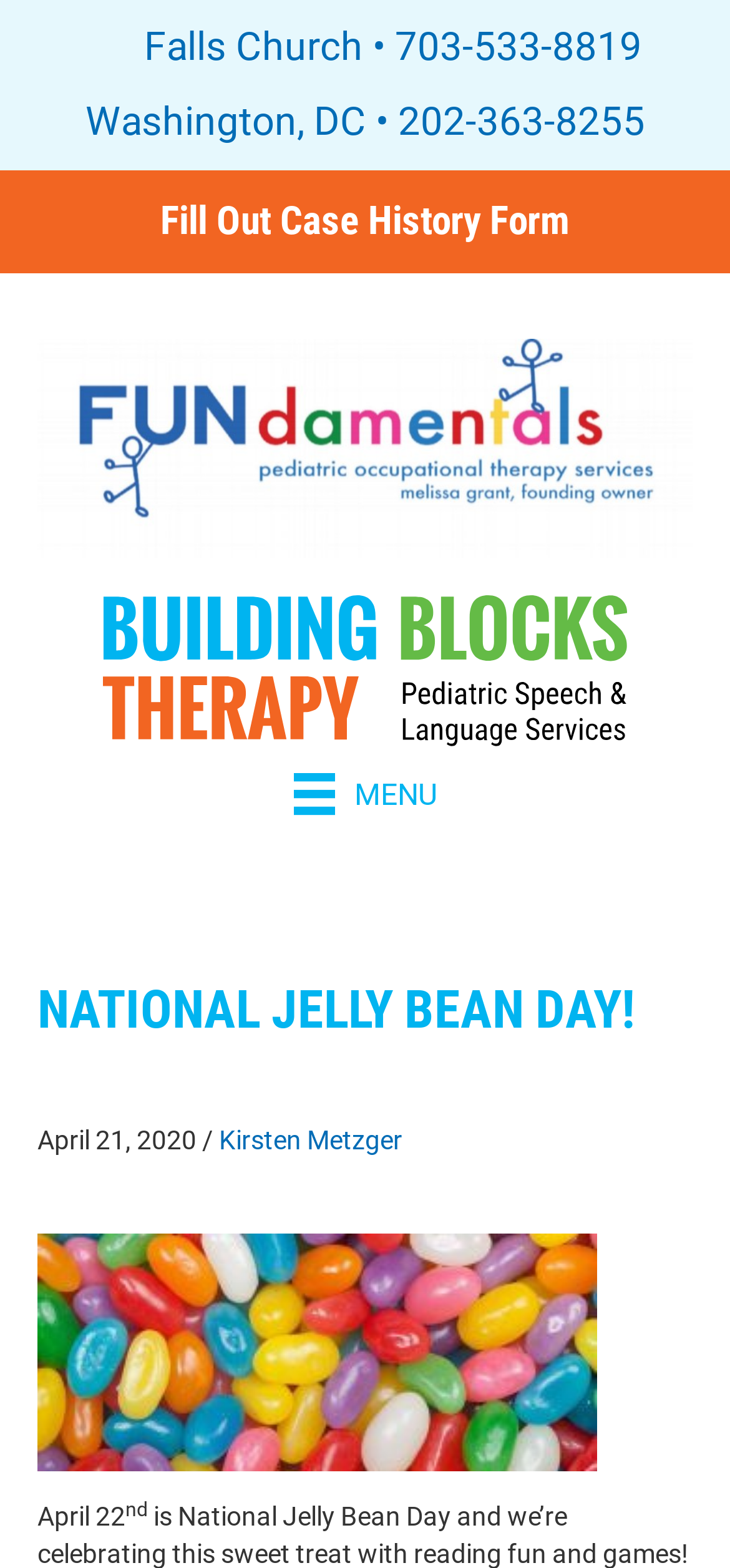Generate a thorough caption that explains the contents of the webpage.

The webpage is about celebrating National Jelly Bean Day with fun books and activities. At the top left, there is a link to "Falls Church" followed by a bullet point and then a phone number "703-533-8819". Below this, there is a link to "Washington, DC" accompanied by another phone number "202-363-8255". 

On the top right, there is a prominent link to "Fill Out Case History Form" that spans the entire width of the page. Below this, there are two logos: "FUNdamentals Logo" on the left and "Building Blocks Pediatric Speech and Language Therapy Logo" on the right. 

A "Menu" button is located at the top center of the page, featuring an image and the text "MENU". The main heading "NATIONAL JELLY BEAN DAY!" is displayed prominently in the middle of the page, followed by the date "April 21, 2020" and the author's name "Kirsten Metzger". 

Below the heading, there is a large figure that takes up most of the page's width. At the very bottom, there is a mention of "April 22nd". Overall, the page has a mix of links, logos, images, and text, with a focus on celebrating National Jelly Bean Day.